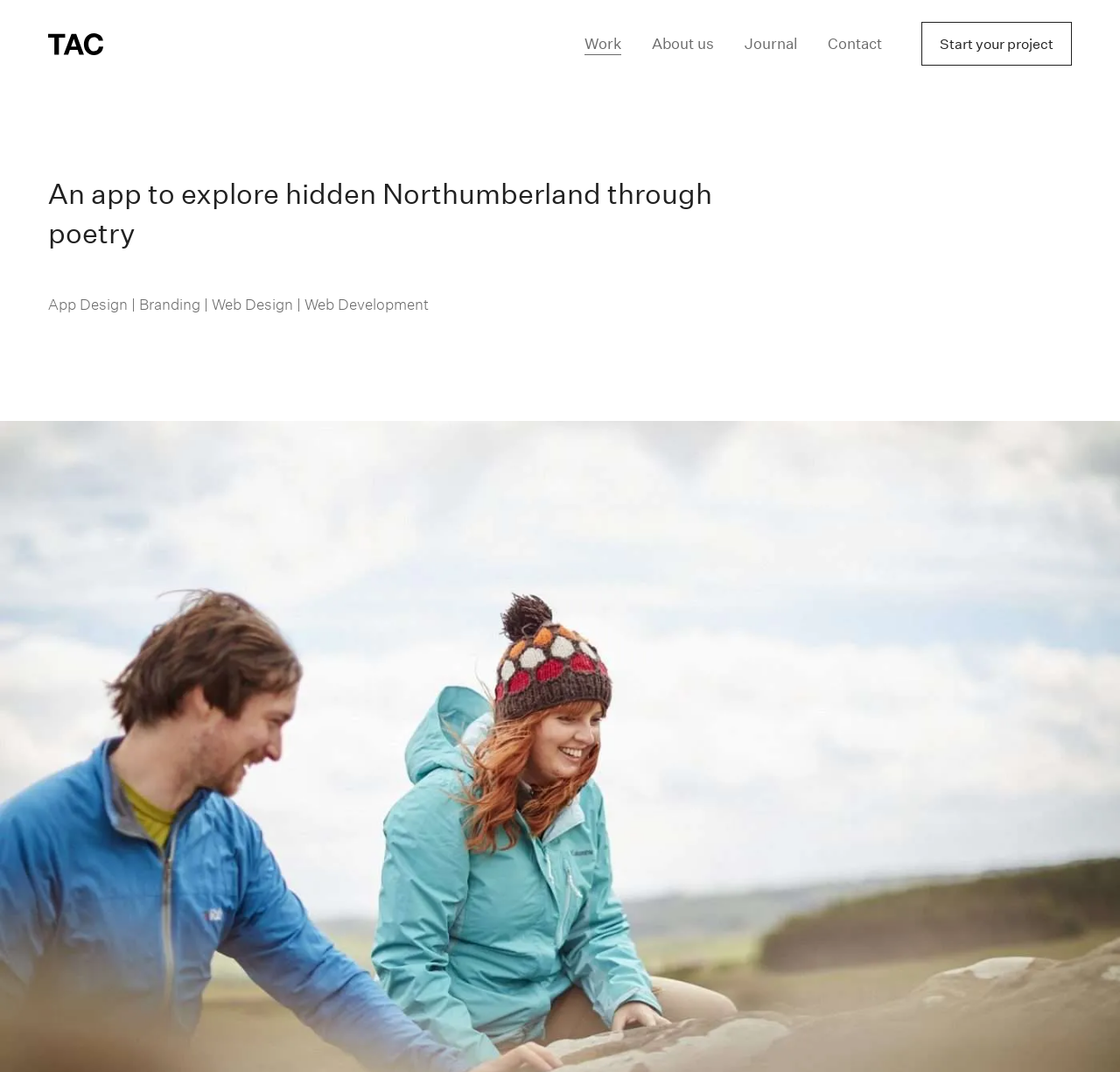What is the purpose of the button?
From the image, provide a succinct answer in one word or a short phrase.

Start a project